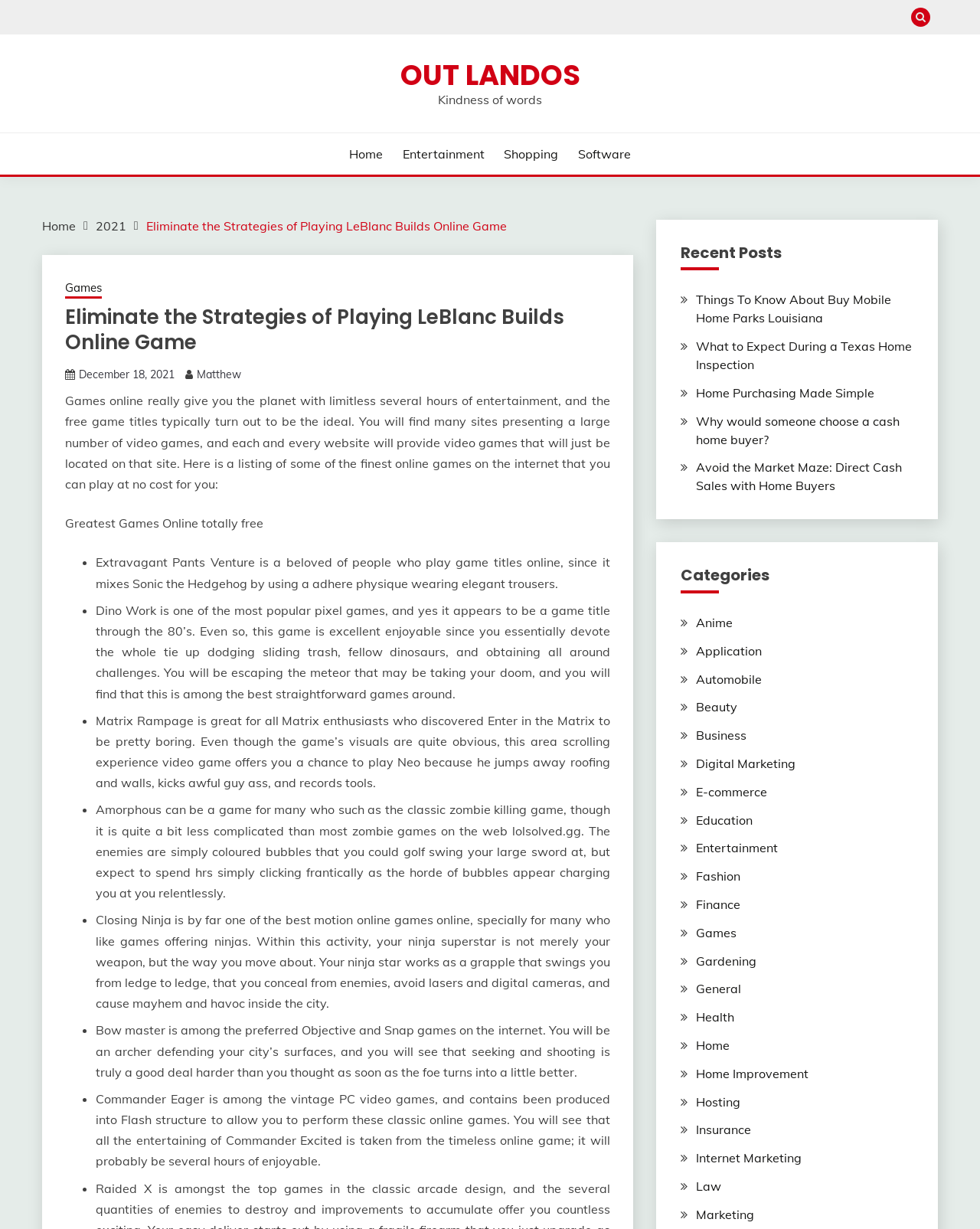Please specify the bounding box coordinates of the clickable region to carry out the following instruction: "Click the Greatest Games Online totally free link". The coordinates should be four float numbers between 0 and 1, in the format [left, top, right, bottom].

[0.066, 0.419, 0.269, 0.432]